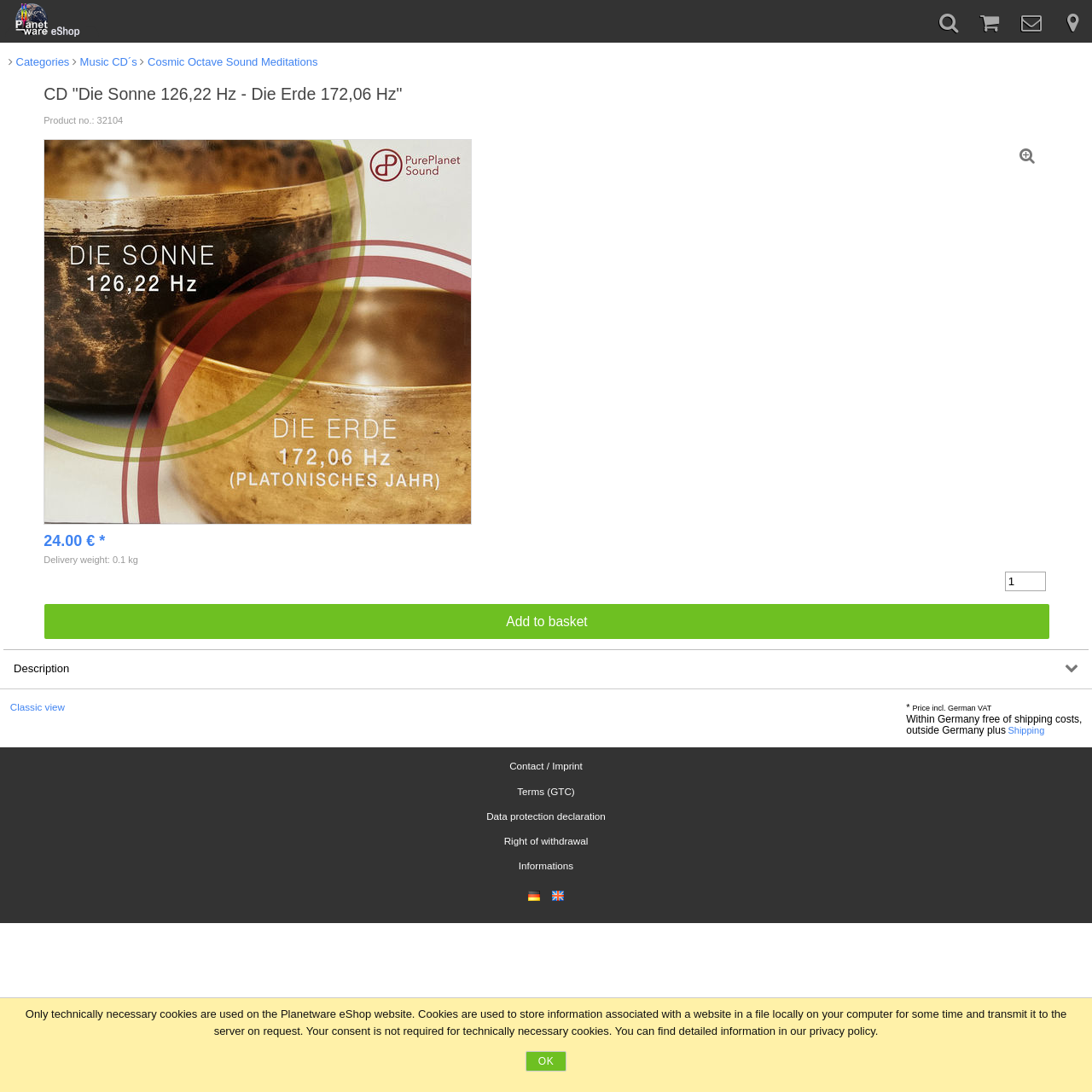Determine the bounding box coordinates for the region that must be clicked to execute the following instruction: "Go to Contact / Imprint".

[0.01, 0.695, 0.99, 0.709]